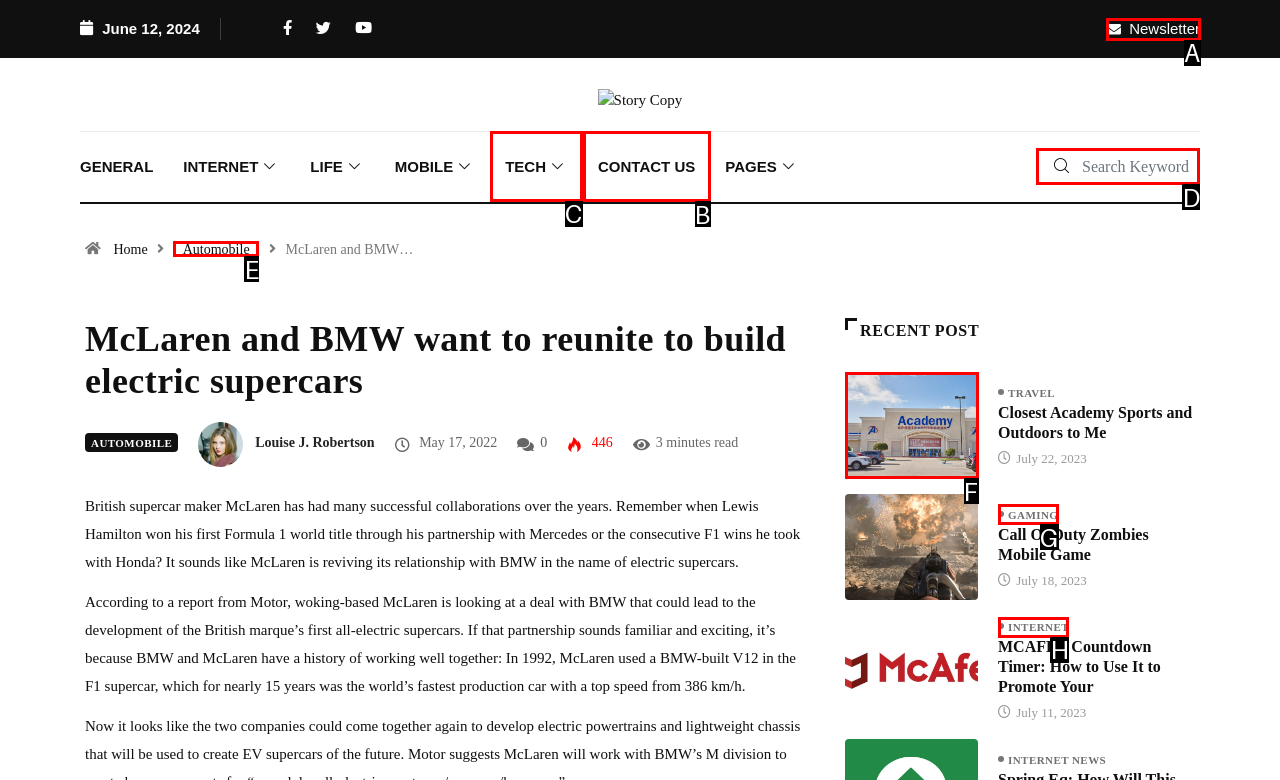Choose the UI element to click on to achieve this task: Visit the TECH page. Reply with the letter representing the selected element.

C